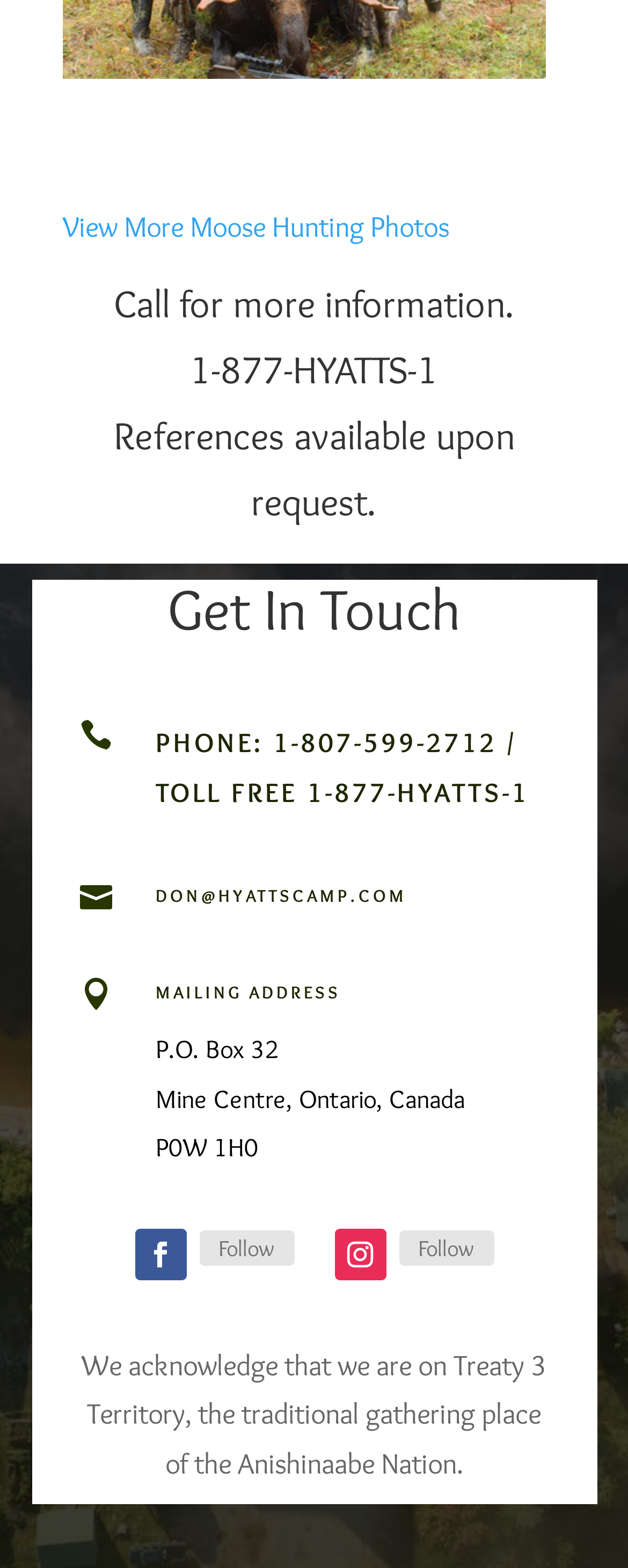How many social media links are there?
Please craft a detailed and exhaustive response to the question.

I found the social media links by looking at the bottom of the webpage. There are two links with 'Follow' text, and they are likely social media links.